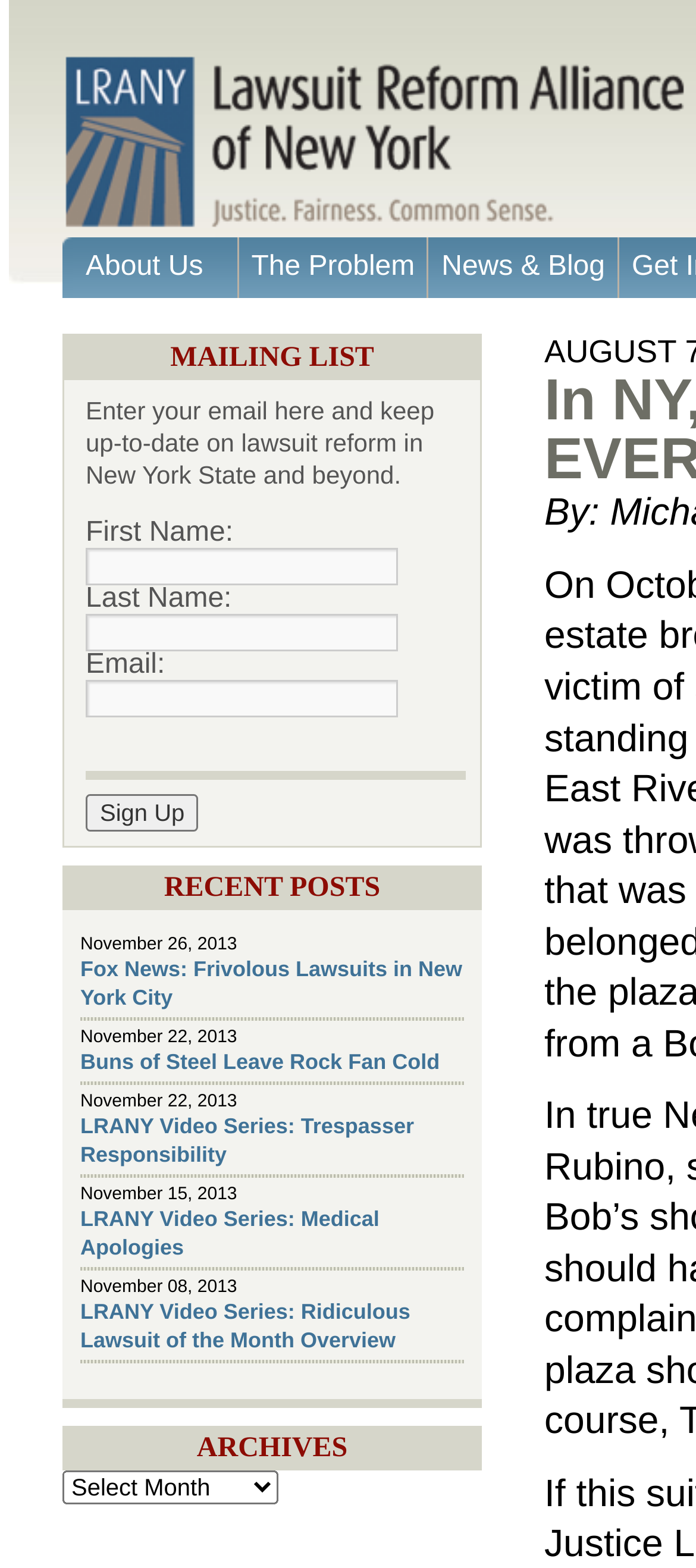What is the function of the combobox at the bottom of the webpage?
Using the information presented in the image, please offer a detailed response to the question.

I examined the combobox at the bottom of the webpage, which is located below the 'ARCHIVES' heading. This suggests that the function of the combobox is to allow users to select archives.